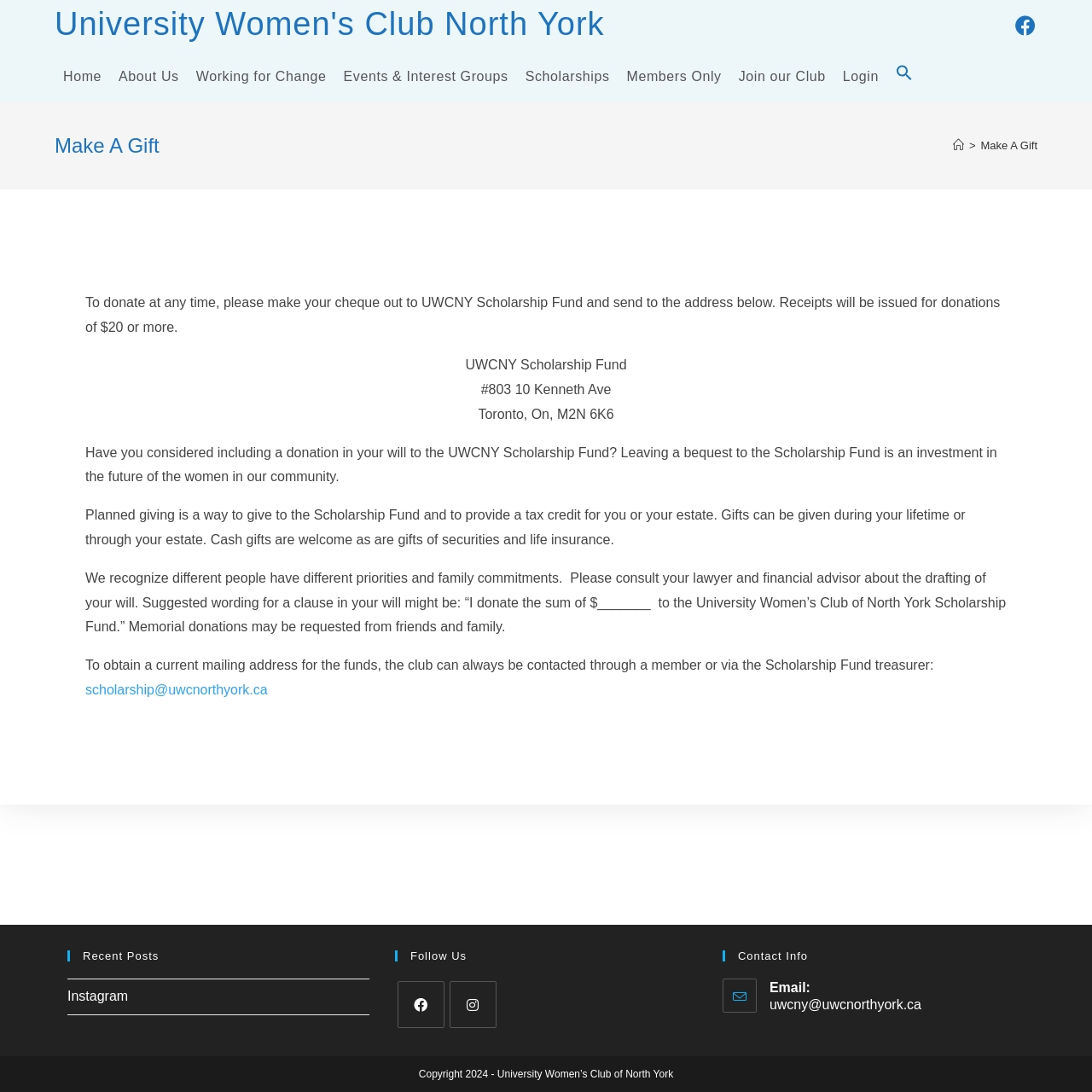Please reply to the following question using a single word or phrase: 
What is the email address to contact the organization?

uwcny@uwcnorthyork.ca